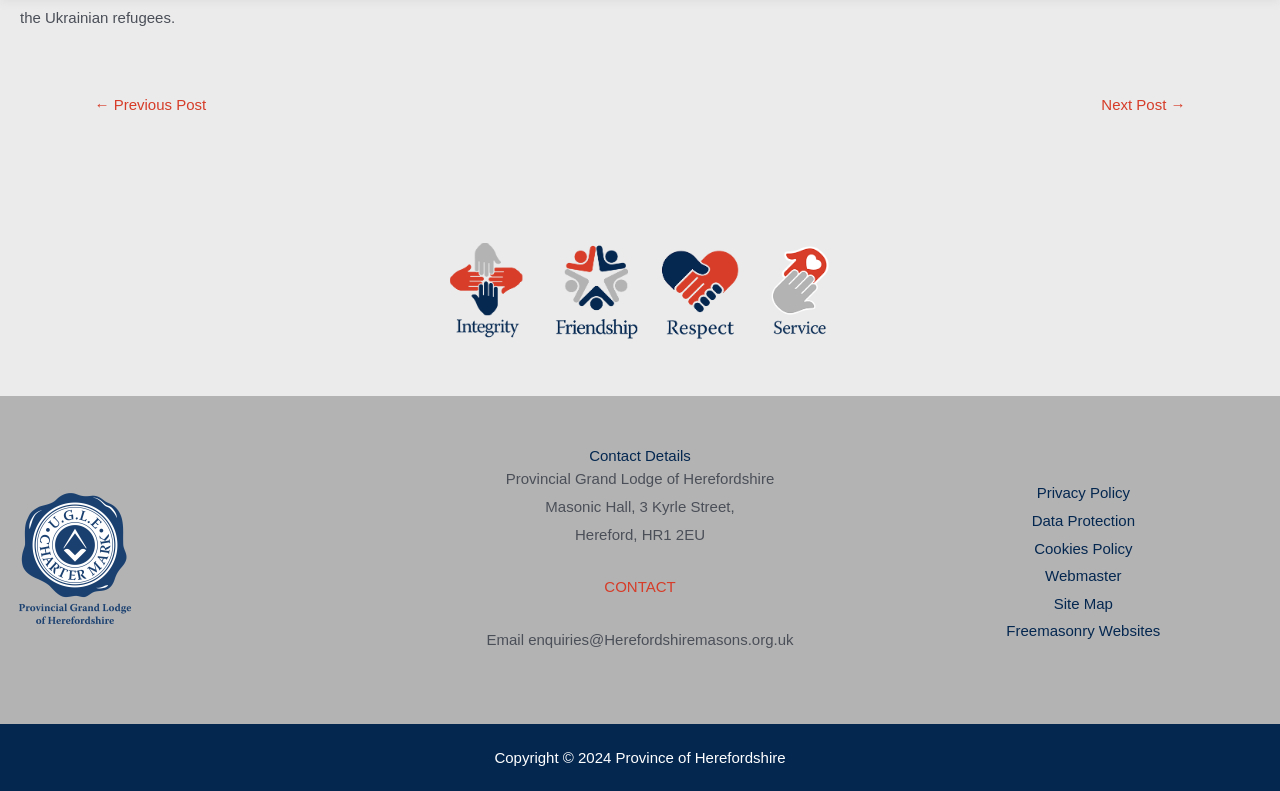Analyze the image and answer the question with as much detail as possible: 
What is the email address for enquiries?

I found the answer by looking at the complementary element 'Footer Widget 2' which contains the contact details. Within this element, I found a StaticText element with the text 'Email enquiries@Herefordshiremasons.org.uk' which is the email address for enquiries.